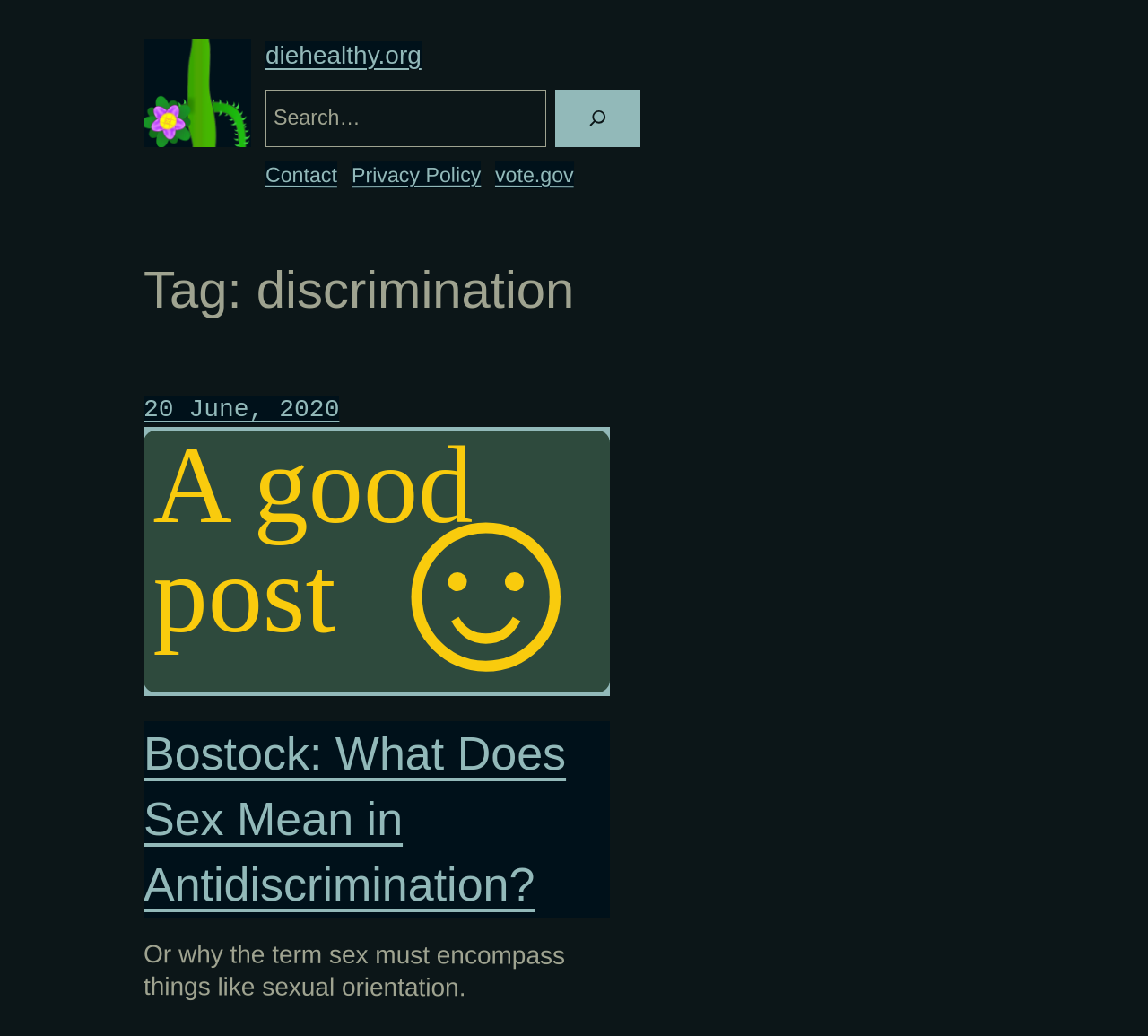What is the topic of the article?
Provide a comprehensive and detailed answer to the question.

The topic of the article is discrimination, as indicated by the heading 'Tag: discrimination' and the content of the article, which discusses antidiscrimination and sexual orientation.